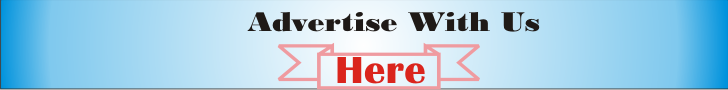What is the purpose of the banner?
Look at the image and answer the question with a single word or phrase.

Call-to-action for advertisers